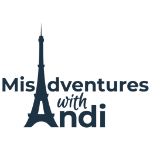Describe all the important aspects and features visible in the image.

The image features the logo for "Misadventures with Andi," a blog focused on travel, food, and lifestyle experiences through the lens of Andi Fisher, a passionate storyteller and Francophile. The logo incorporates a stylized representation of the Eiffel Tower, symbolizing a connection to Paris and French culture. The text prominently displays "Misadventures with Andi," reflecting the blog’s adventurous spirit and personal touch. This logo not only serves as a visual identity for the blog but also encapsulates Andi’s exploration of her love for France and travel storytelling.